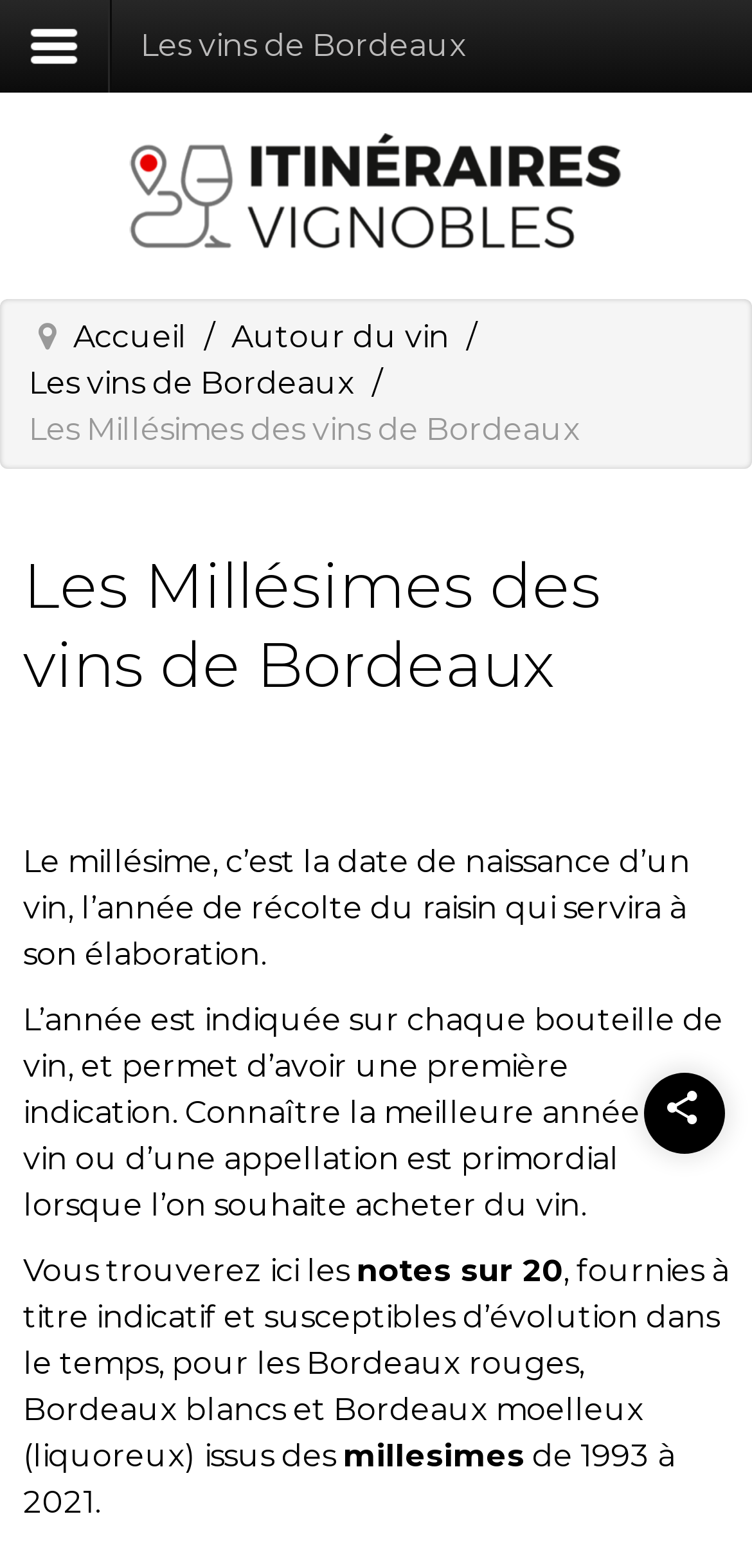Provide the bounding box coordinates of the HTML element described as: "À proximité". The bounding box coordinates should be four float numbers between 0 and 1, i.e., [left, top, right, bottom].

[0.056, 0.218, 0.606, 0.241]